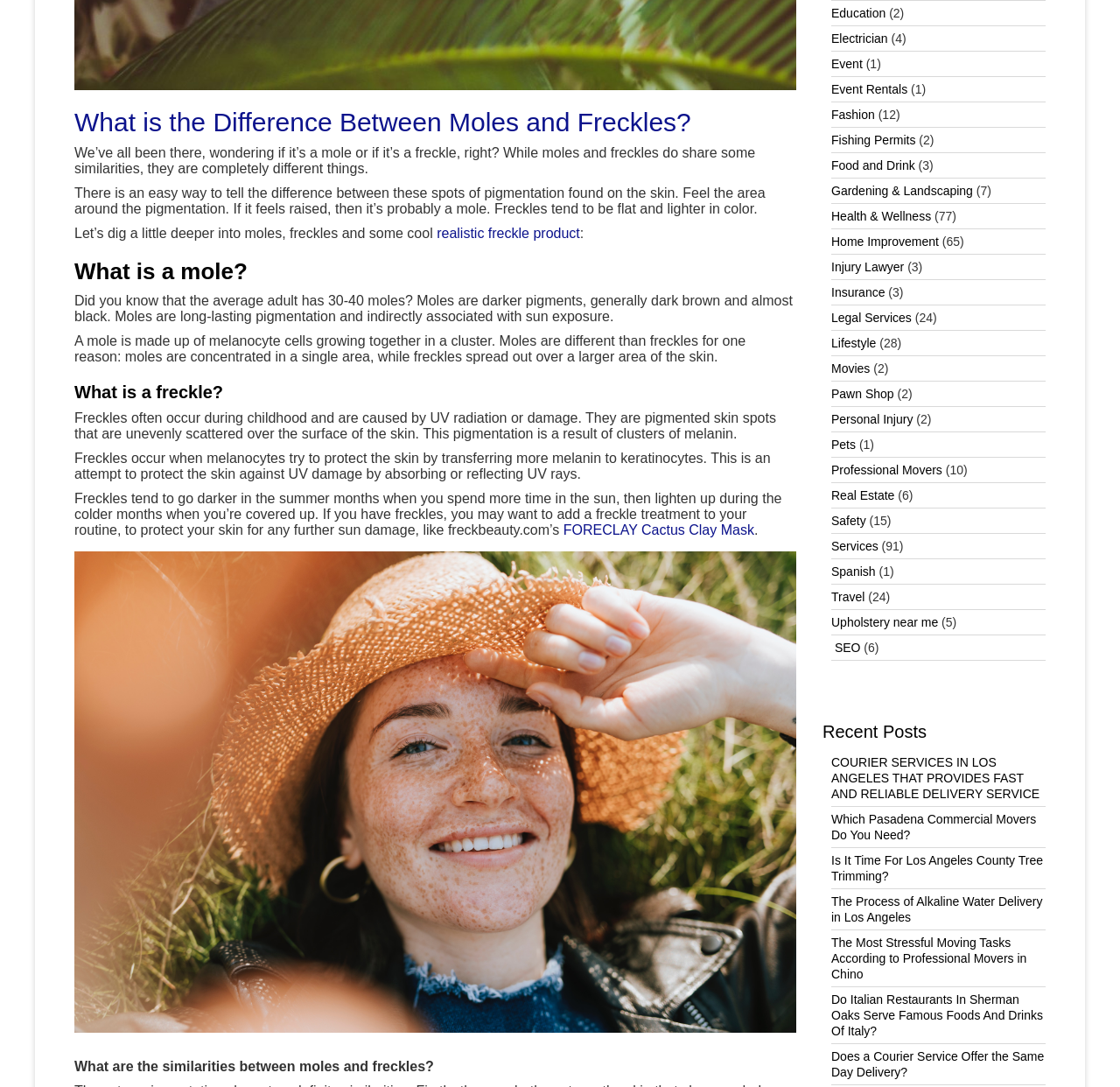Locate the bounding box coordinates of the UI element described by: "FORECLAY Cactus Clay Mask". Provide the coordinates as four float numbers between 0 and 1, formatted as [left, top, right, bottom].

[0.499, 0.481, 0.673, 0.494]